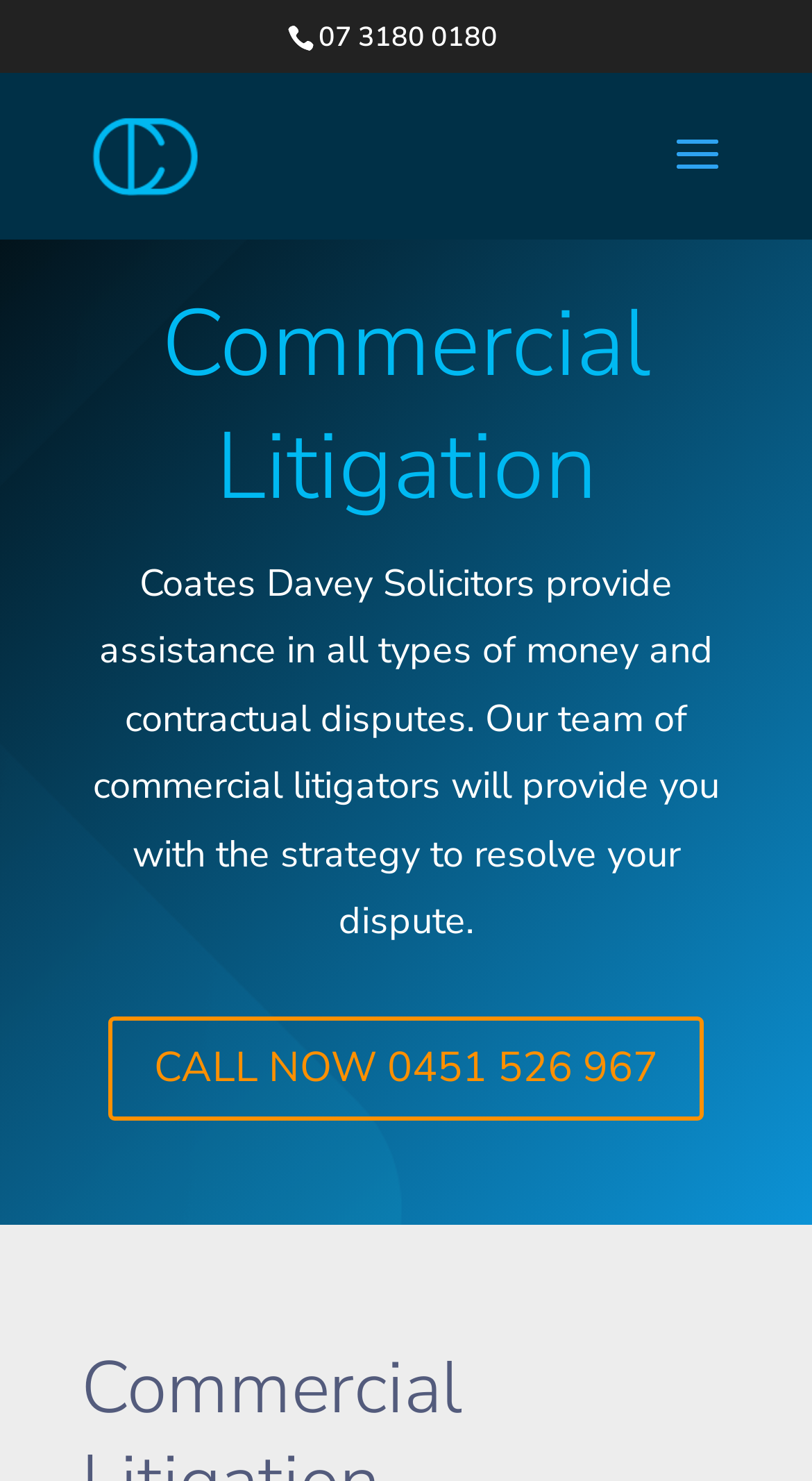Using the provided element description: "alt="Coates Davey - Brisbane Lawyers"", identify the bounding box coordinates. The coordinates should be four floats between 0 and 1 in the order [left, top, right, bottom].

[0.11, 0.09, 0.249, 0.117]